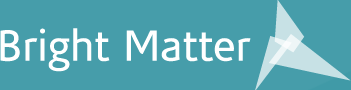What is the textual element of the logo?
Using the image, respond with a single word or phrase.

Bright Matter